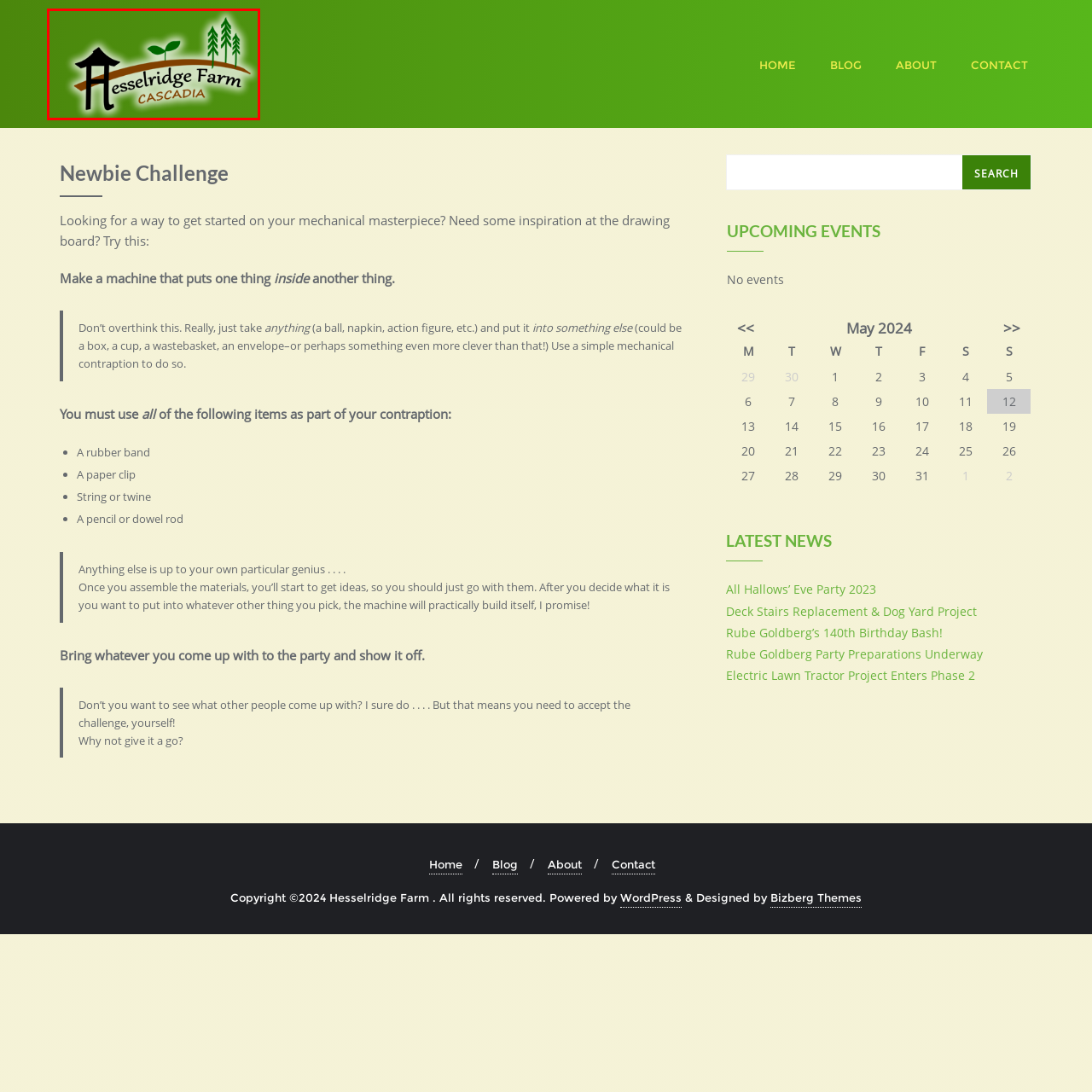Provide an in-depth caption for the image inside the red boundary.

The image showcases the logo for "Hesselridge Farm," set against a vibrant green background that evokes a sense of nature and tranquility. The design features a stylized wooden structure, reminiscent of a traditional farm building, alongside graphical elements of a budding plant and tall pine trees, symbolizing growth and the rustic charm of farming. The text "Hesselridge Farm" is prominently displayed in a bold, inviting font, with "Cascadia" underneath in a smaller, elegant style, connecting the farm to its regional identity. This logo effectively communicates a message of sustainability, agriculture, and community spirit, making it visually appealing and meaningful for the audience.